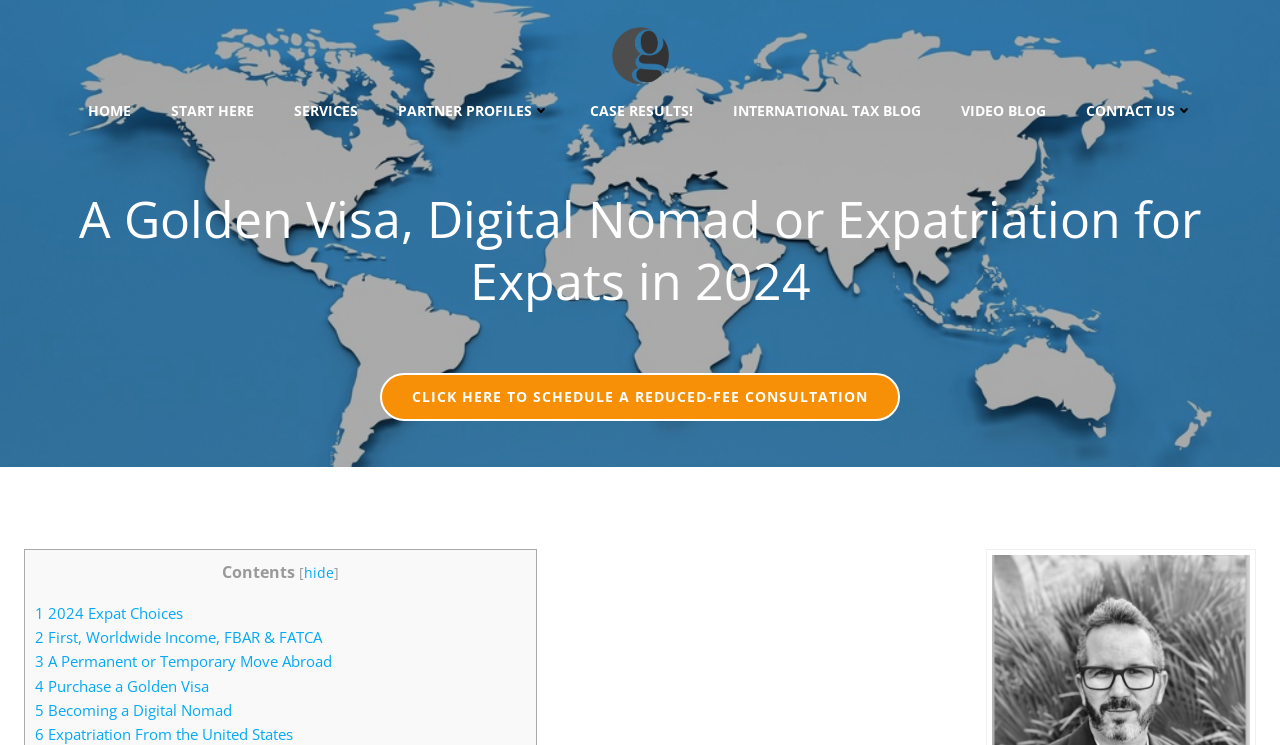What is the name of the law firm?
Please provide a comprehensive answer based on the information in the image.

The image and link at the top of the webpage have the text 'goldinglawyers.com', which suggests that the law firm's name is Golding Lawyers.